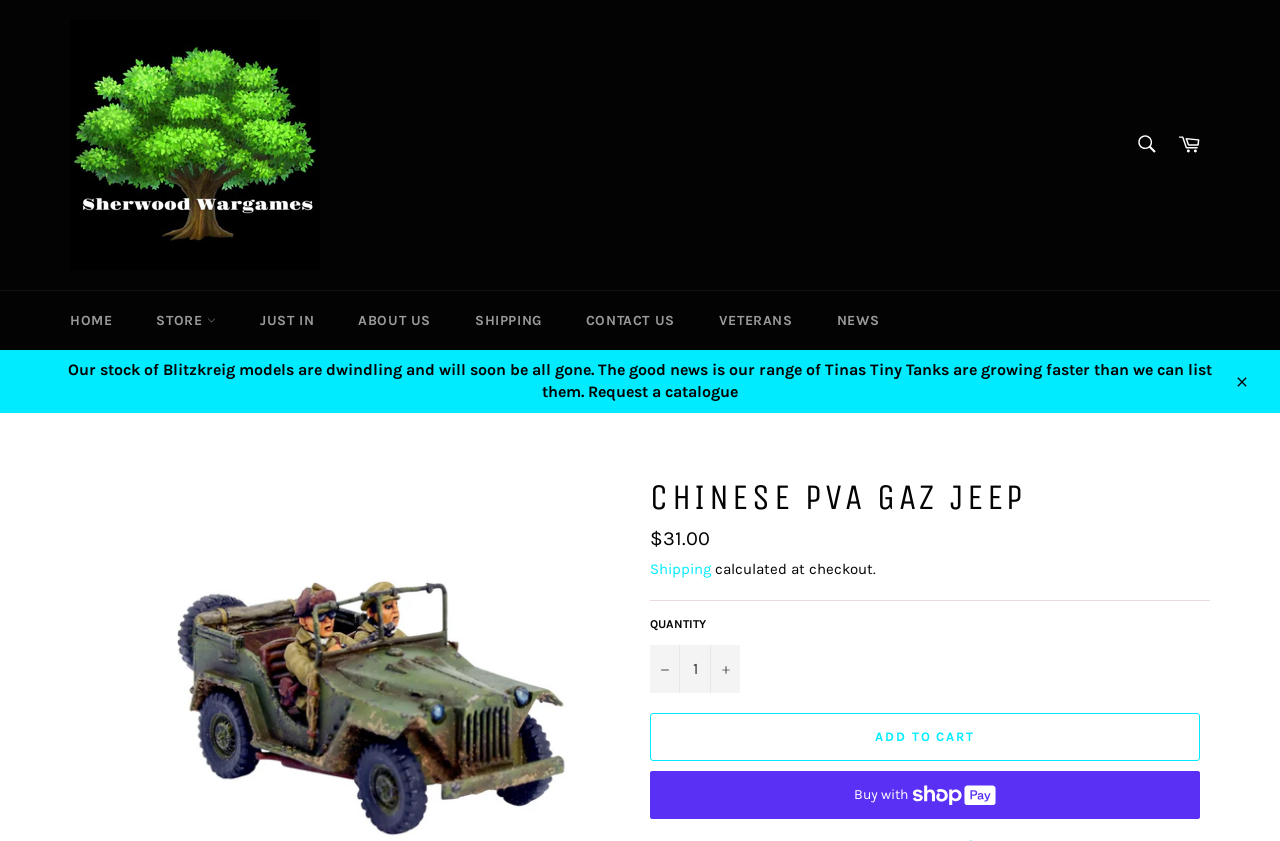What is the alternative payment method offered?
Using the image as a reference, deliver a detailed and thorough answer to the question.

I found the alternative payment method offered by looking at the 'Buy now with' button, which mentions ShopPay as an option.